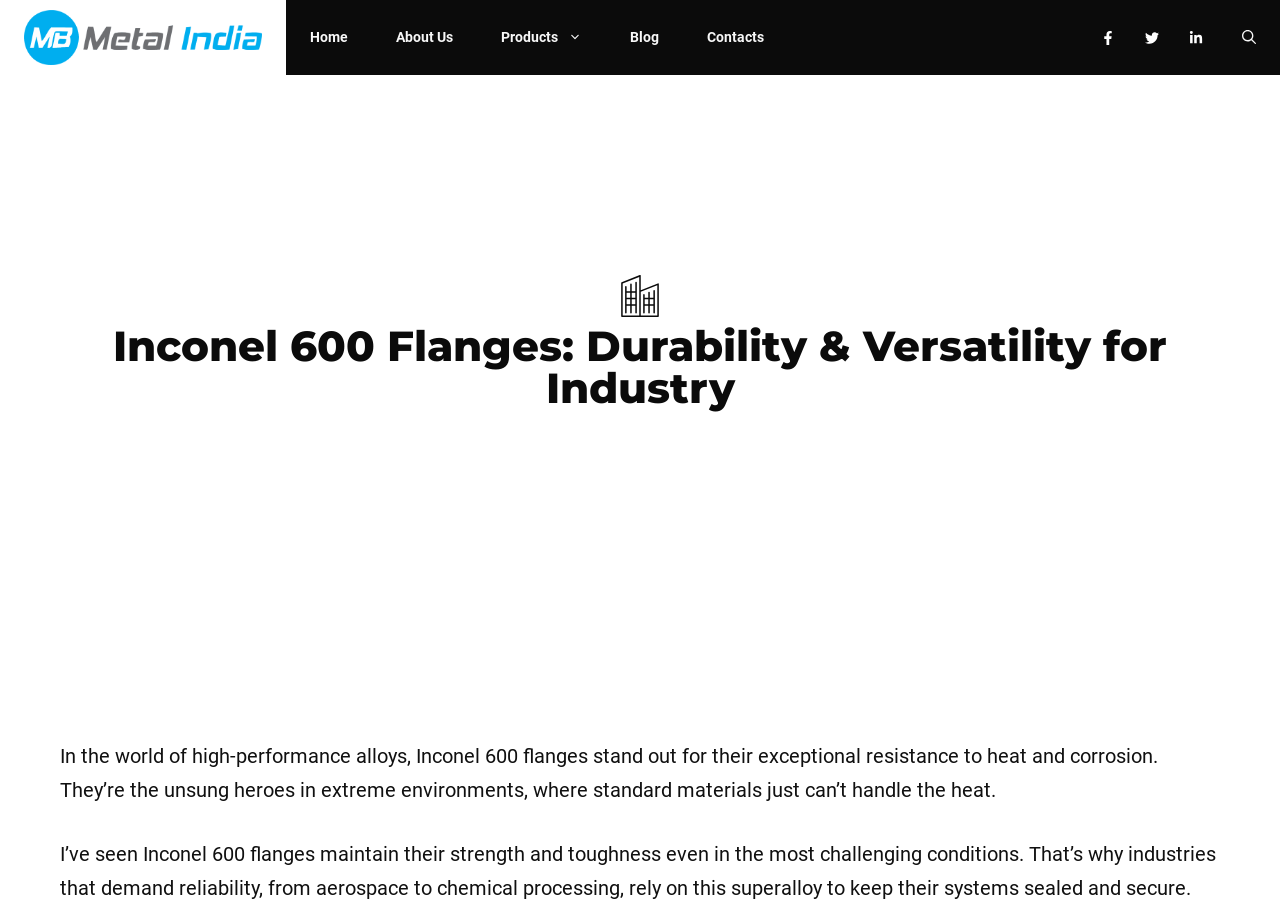Generate a thorough caption detailing the webpage content.

The webpage is about Inconel 600 flanges, highlighting their exceptional durability and versatility for diverse industrial applications. At the top, there is a navigation bar with several links, including "Inconel", "Home", "About Us", "Products", "Blog", and "Contacts", which are evenly spaced and take up the entire width of the page. 

Below the navigation bar, there is a prominent heading that reads "Inconel 600 Flanges: Durability & Versatility for Industry". To the right of the heading, there is a small image. 

The main content of the page is divided into two paragraphs. The first paragraph explains the exceptional resistance of Inconel 600 flanges to heat and corrosion, highlighting their importance in extreme environments. The second paragraph is a testimonial, praising the reliability of Inconel 600 flanges in challenging conditions and mentioning their use in industries such as aerospace and chemical processing.